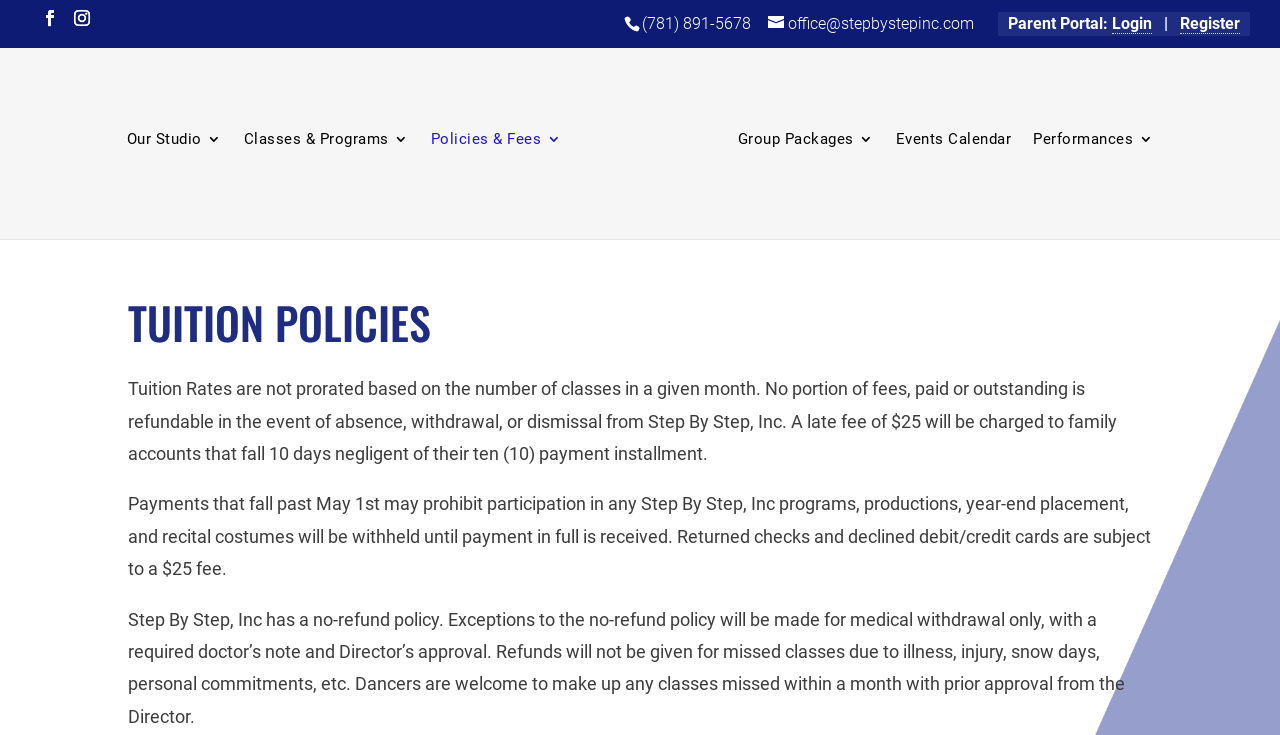Please identify the bounding box coordinates for the region that you need to click to follow this instruction: "Search for something".

[0.053, 0.065, 0.953, 0.067]